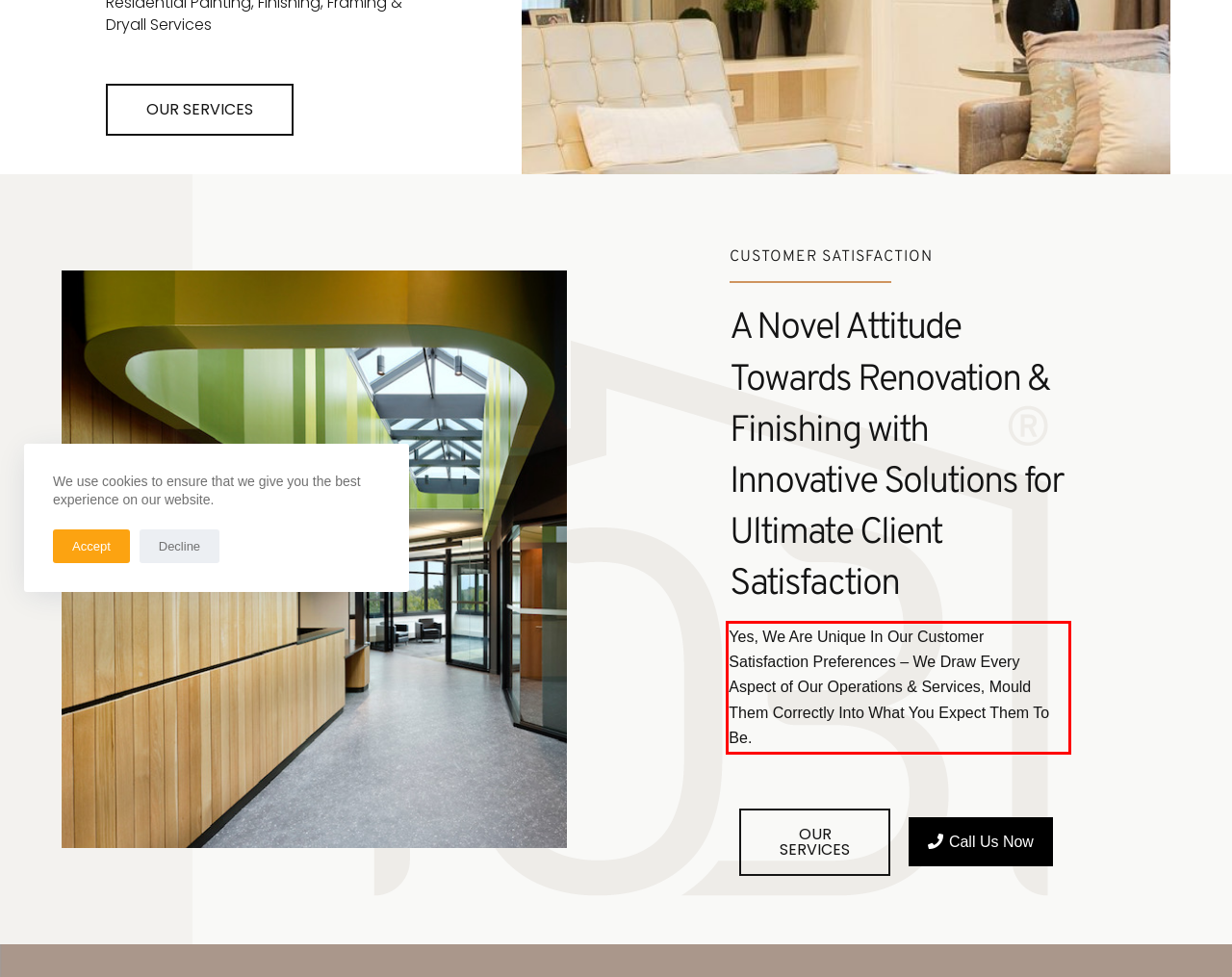You are provided with a screenshot of a webpage that includes a red bounding box. Extract and generate the text content found within the red bounding box.

Yes, We Are Unique In Our Customer Satisfaction Preferences – We Draw Every Aspect of Our Operations & Services, Mould Them Correctly Into What You Expect Them To Be.